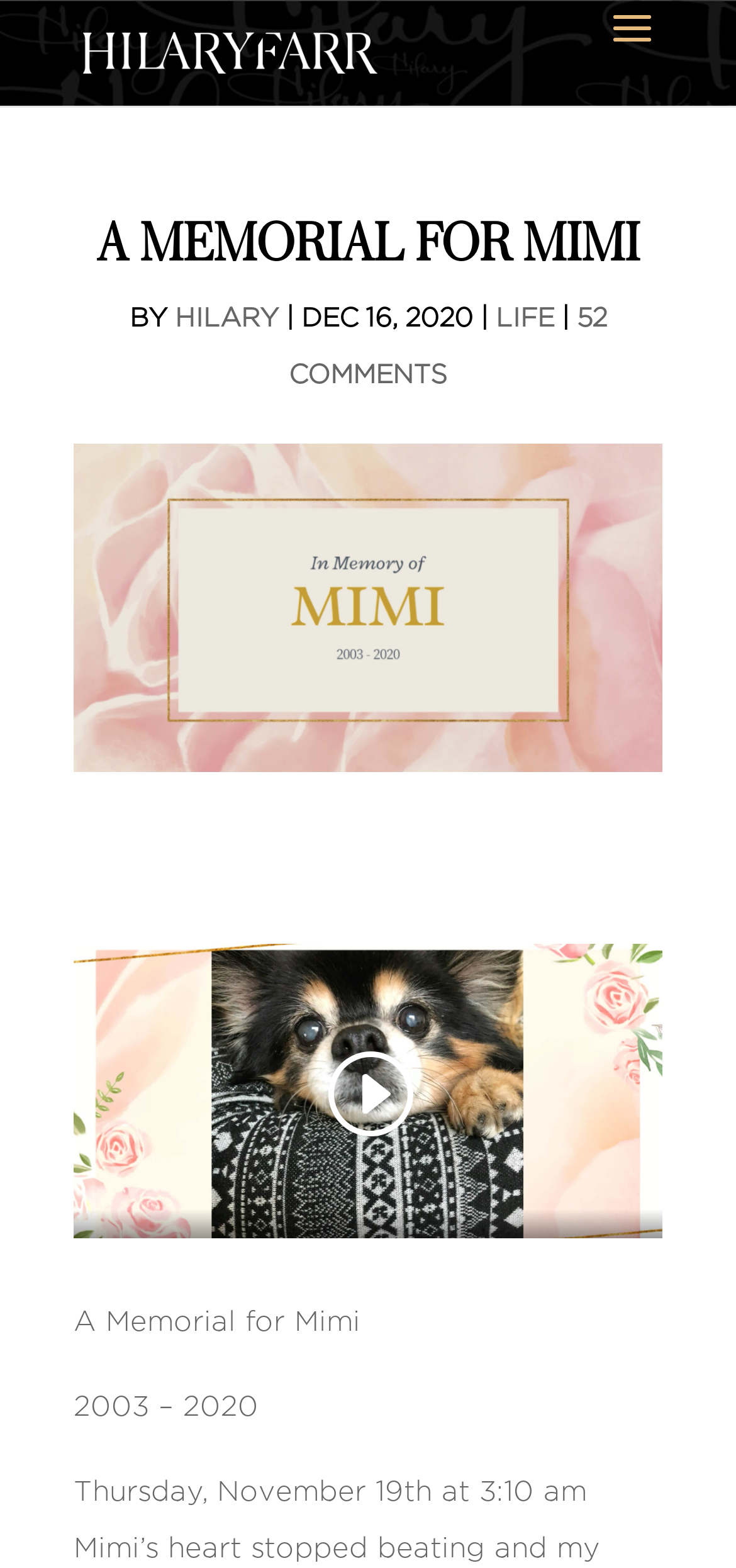Give a detailed overview of the webpage's appearance and contents.

This webpage is a memorial page for Mimi, created by Hilary Farr. At the top left, there is a link to Hilary Farr's profile, accompanied by a small image of her. Below this, there is a search bar that spans about half of the page width. 

The main content of the page is headed by a large title "A MEMORIAL FOR MIMI" in the center of the page. Below the title, there is a byline that reads "BY HILARY FARR DEC 16, 2020", with a link to the author's name. To the right of the byline, there is a link to the category "LIFE" and another link to "52 COMMENTS". 

Further down the page, there are several buttons and controls for a video player, including play, mute, and full-screen buttons, as well as a video time scrubber slider. However, all of these controls are currently disabled. 

At the bottom of the page, there is a link to the author's profile again, with a small icon. Below this, there is a brief description of the memorial, which reads "A Memorial for Mimi" and "2003 – 2020".